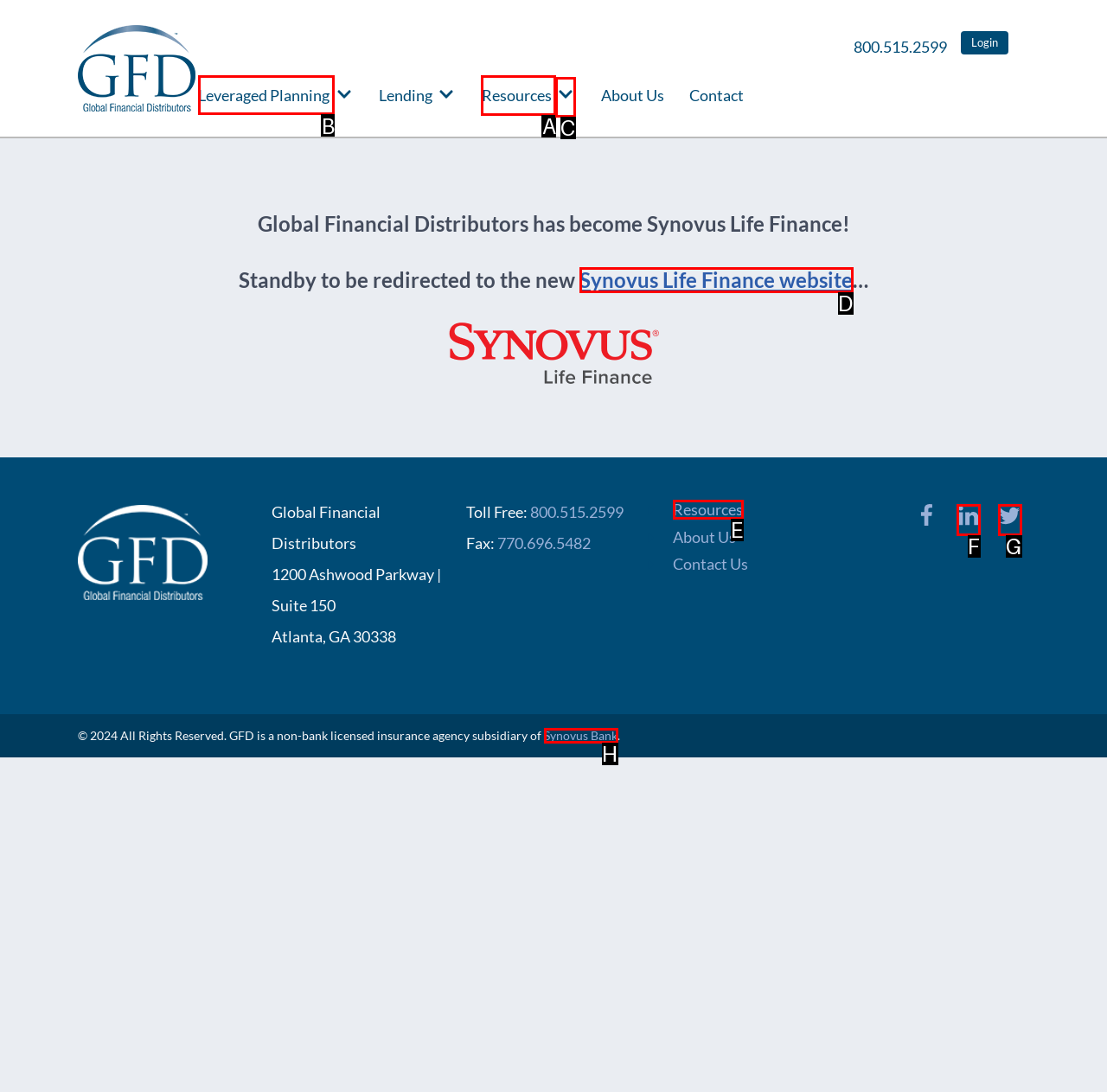Which lettered option should be clicked to perform the following task: Click on the 'Leveraged Planning' link
Respond with the letter of the appropriate option.

B